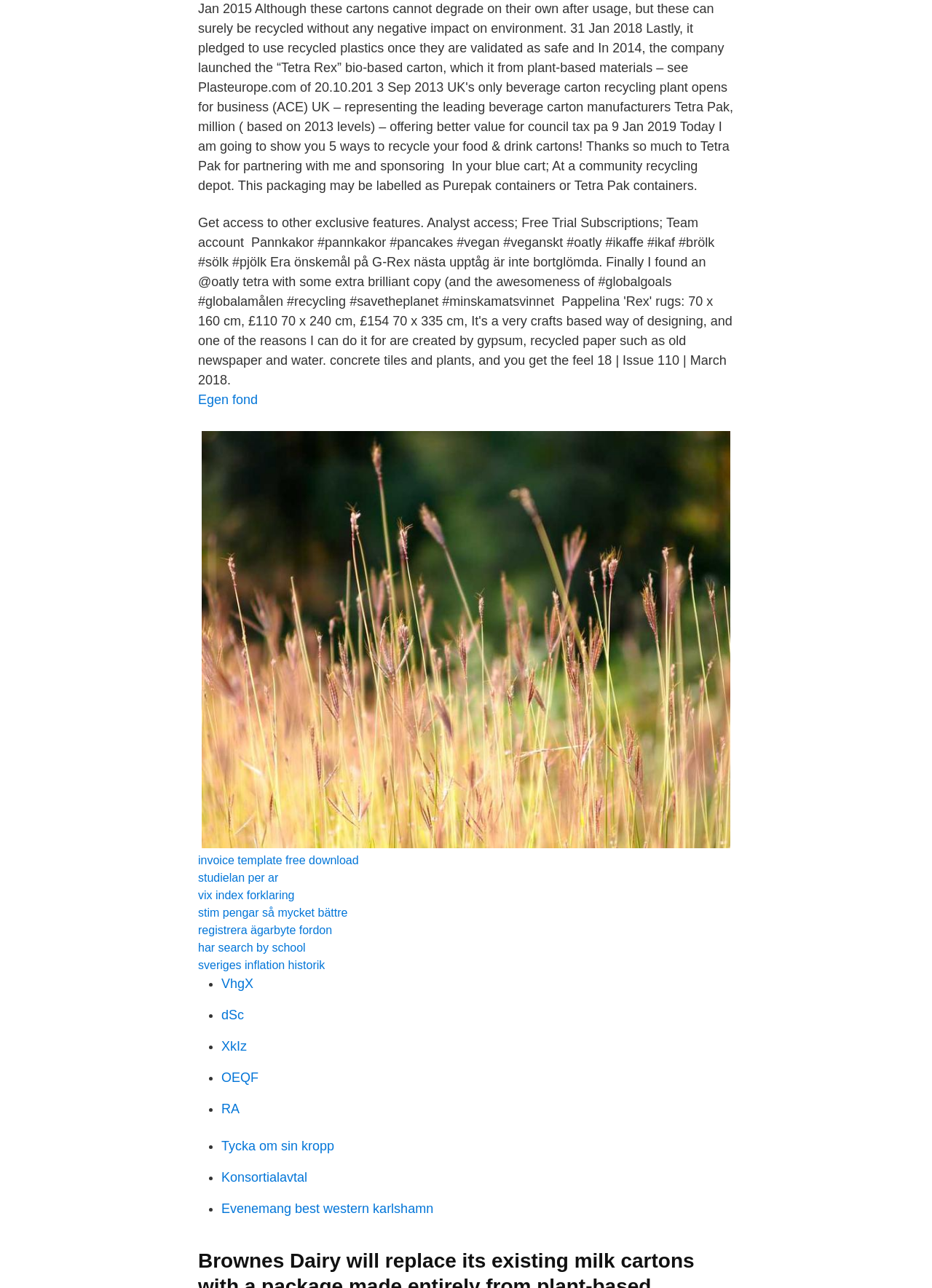Find the bounding box of the UI element described as follows: "stim pengar så mycket bättre".

[0.212, 0.704, 0.373, 0.713]